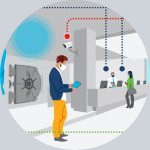Provide your answer to the question using just one word or phrase: What is the purpose of the dotted colored lines?

Represent connectivity and data flow